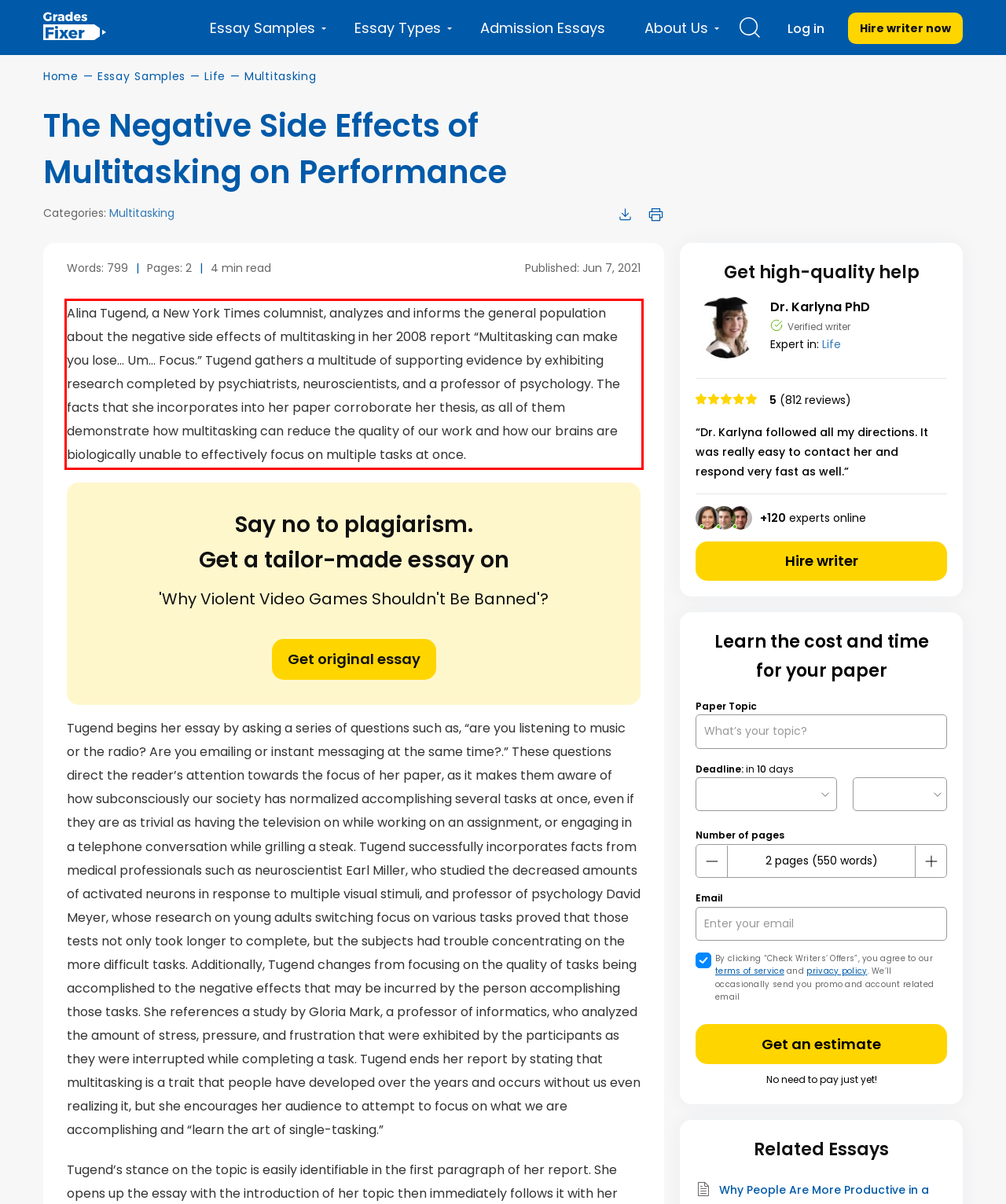Please use OCR to extract the text content from the red bounding box in the provided webpage screenshot.

Alina Tugend, a New York Times columnist, analyzes and informs the general population about the negative side effects of multitasking in her 2008 report “Multitasking can make you lose… Um… Focus.” Tugend gathers a multitude of supporting evidence by exhibiting research completed by psychiatrists, neuroscientists, and a professor of psychology. The facts that she incorporates into her paper corroborate her thesis, as all of them demonstrate how multitasking can reduce the quality of our work and how our brains are biologically unable to effectively focus on multiple tasks at once.